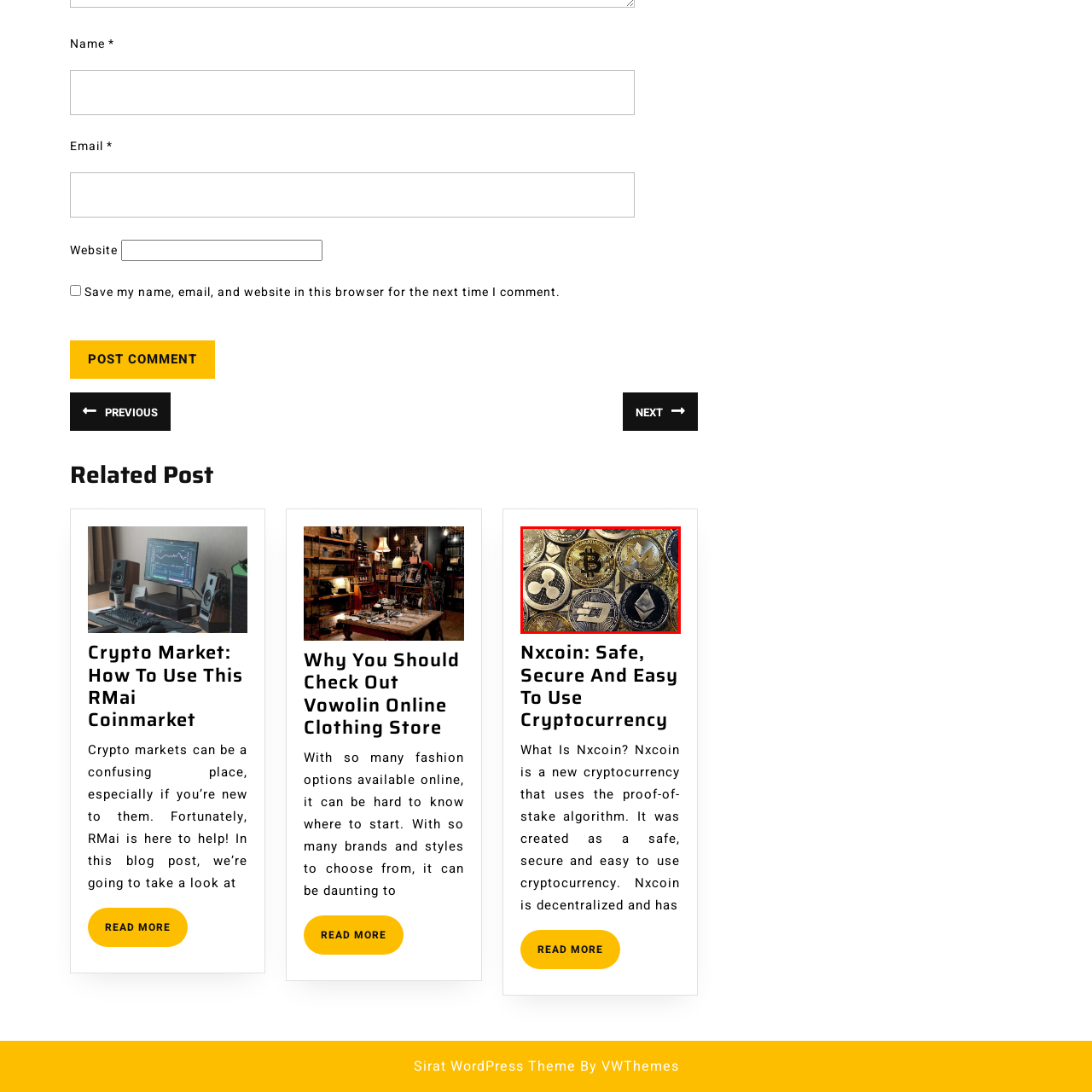Refer to the image within the red box and answer the question concisely with a single word or phrase: What does each coin symbolize?

Different approach to decentralized finance